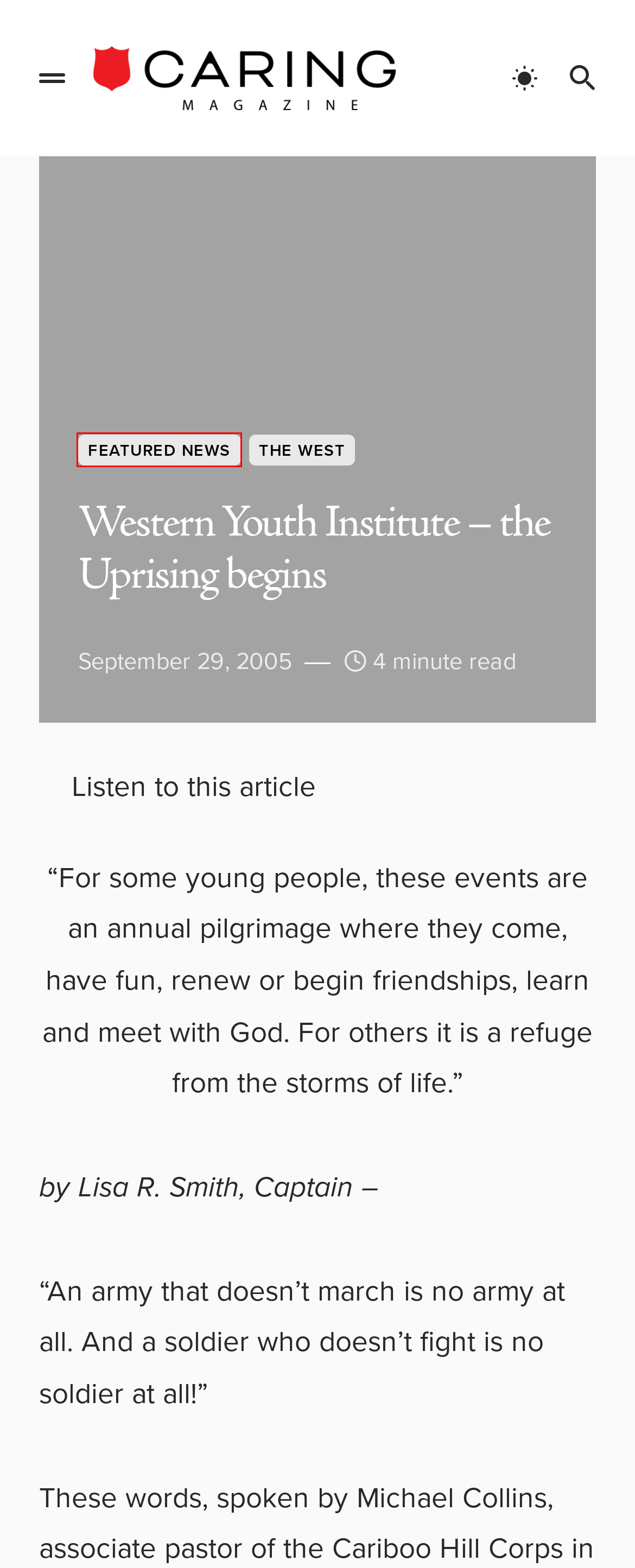Analyze the screenshot of a webpage with a red bounding box and select the webpage description that most accurately describes the new page resulting from clicking the element inside the red box. Here are the candidates:
A. Caring Magazine – Good starts with you | Caring Magazine
B. Featured News | Caring Magazine
C. The West | Caring Magazine
D. Privacy Policy | Caring Magazine
E. Cordova, Alaska, invaded by an army of six bandsmen | Caring Magazine
F. About | Caring Magazine
G. Hawaii’s Kaneohe Corps grows by five | Caring Magazine
H. Subscribe | Caring Magazine

B